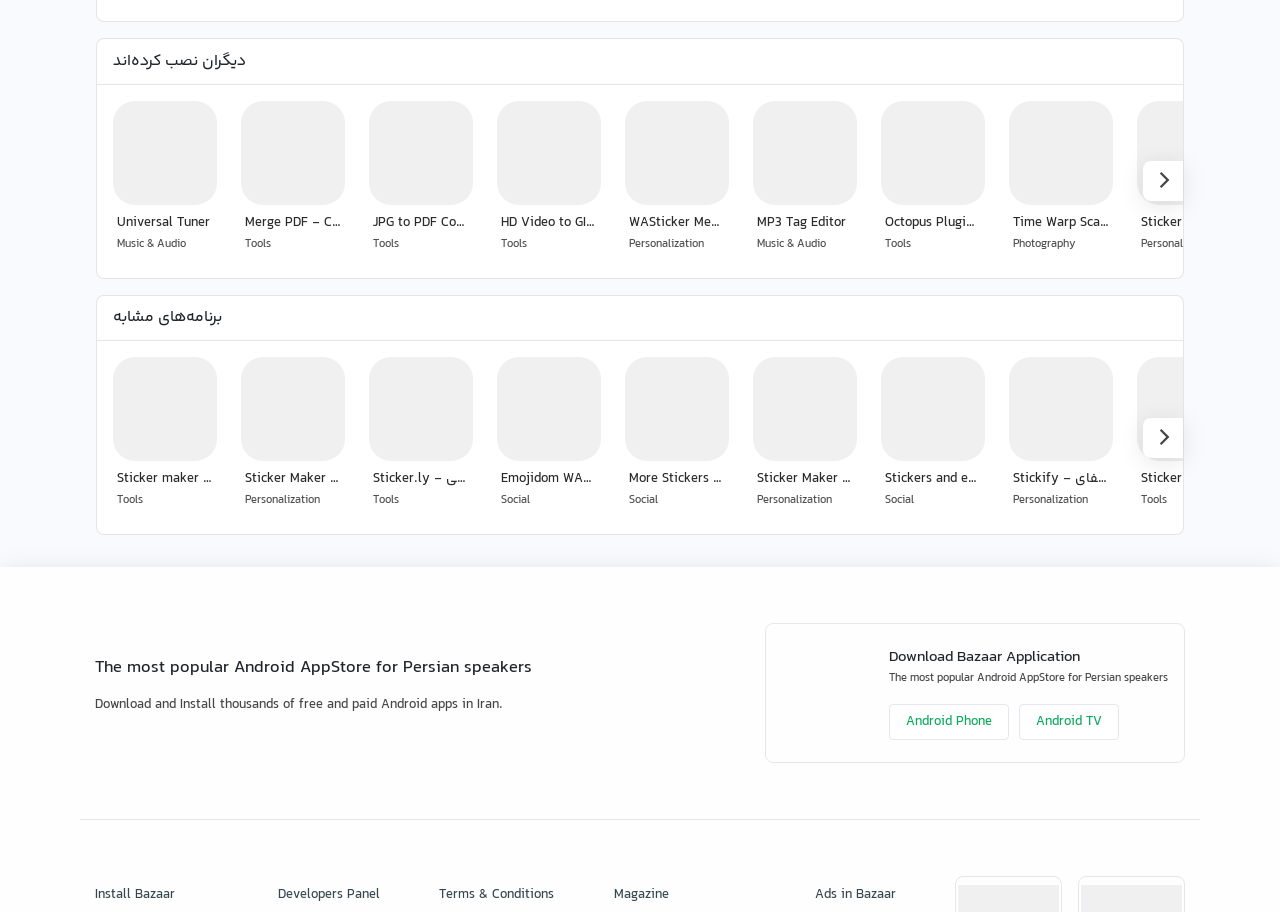Please specify the bounding box coordinates of the clickable region necessary for completing the following instruction: "Download Bazaar Application". The coordinates must consist of four float numbers between 0 and 1, i.e., [left, top, right, bottom].

[0.695, 0.708, 0.844, 0.735]